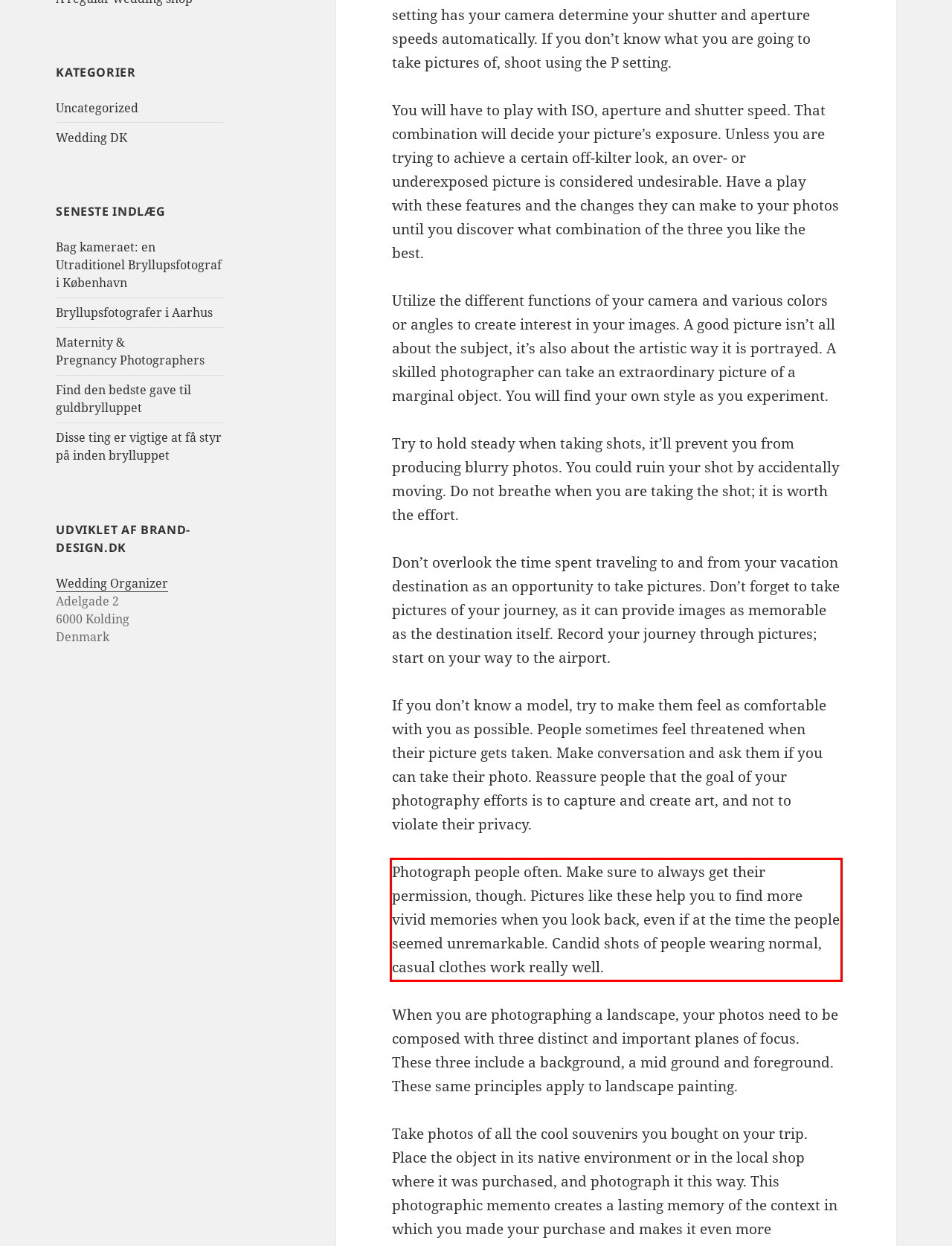Within the provided webpage screenshot, find the red rectangle bounding box and perform OCR to obtain the text content.

Photograph people often. Make sure to always get their permission, though. Pictures like these help you to find more vivid memories when you look back, even if at the time the people seemed unremarkable. Candid shots of people wearing normal, casual clothes work really well.